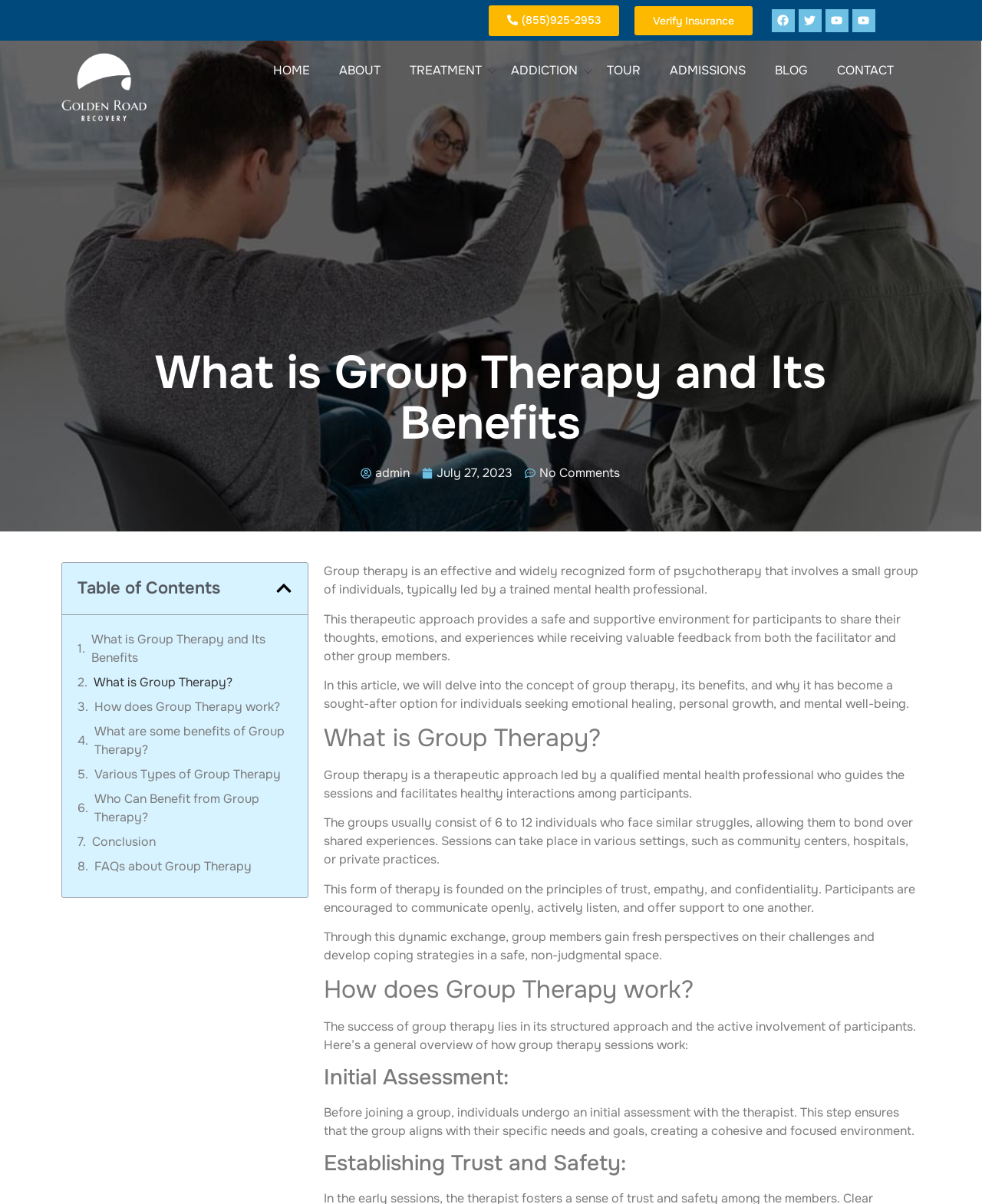Using the provided description: "Various Types of Group Therapy", find the bounding box coordinates of the corresponding UI element. The output should be four float numbers between 0 and 1, in the format [left, top, right, bottom].

[0.096, 0.635, 0.286, 0.651]